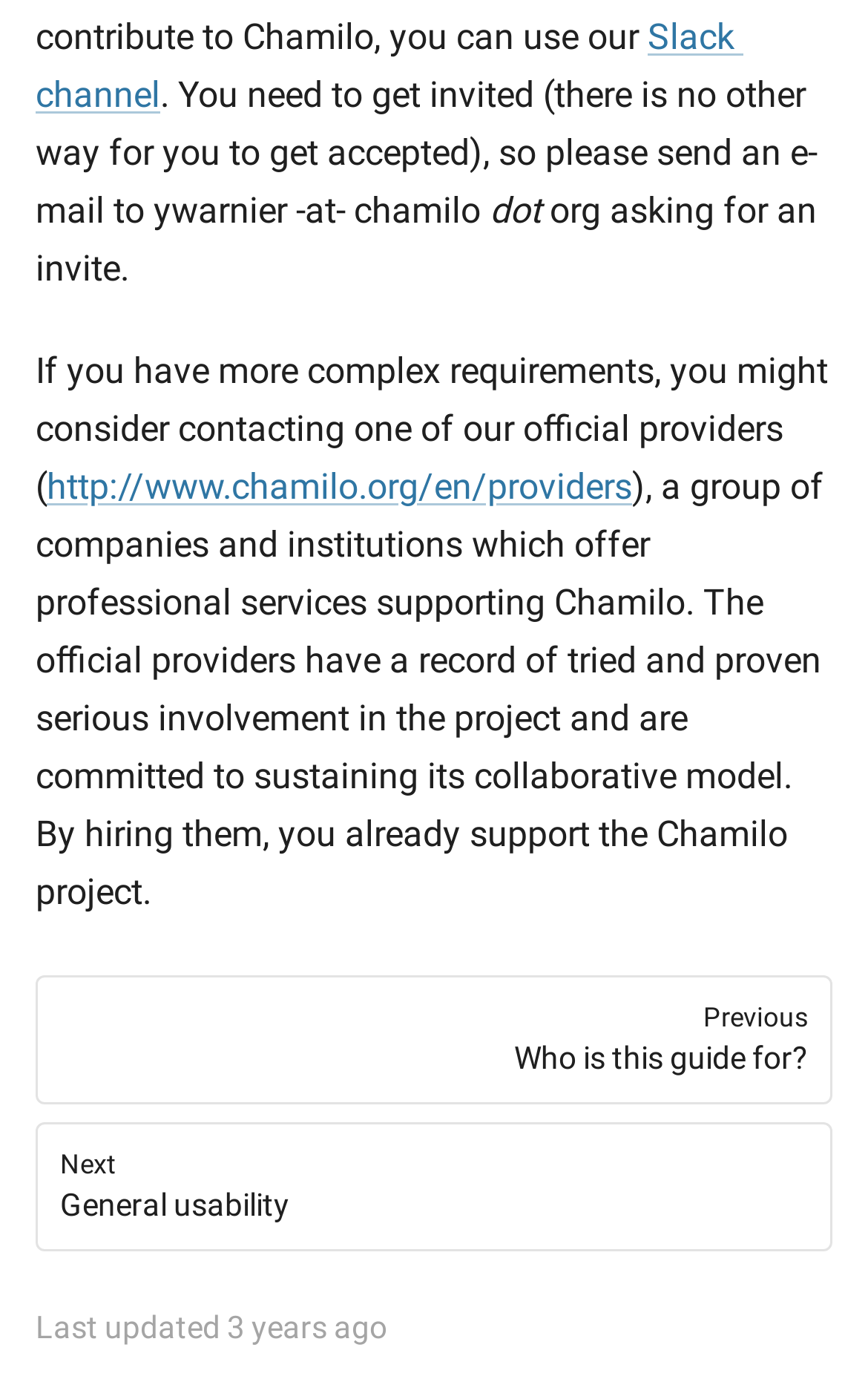What is the alternative to getting invited to the Slack channel?
Use the screenshot to answer the question with a single word or phrase.

Contacting official providers